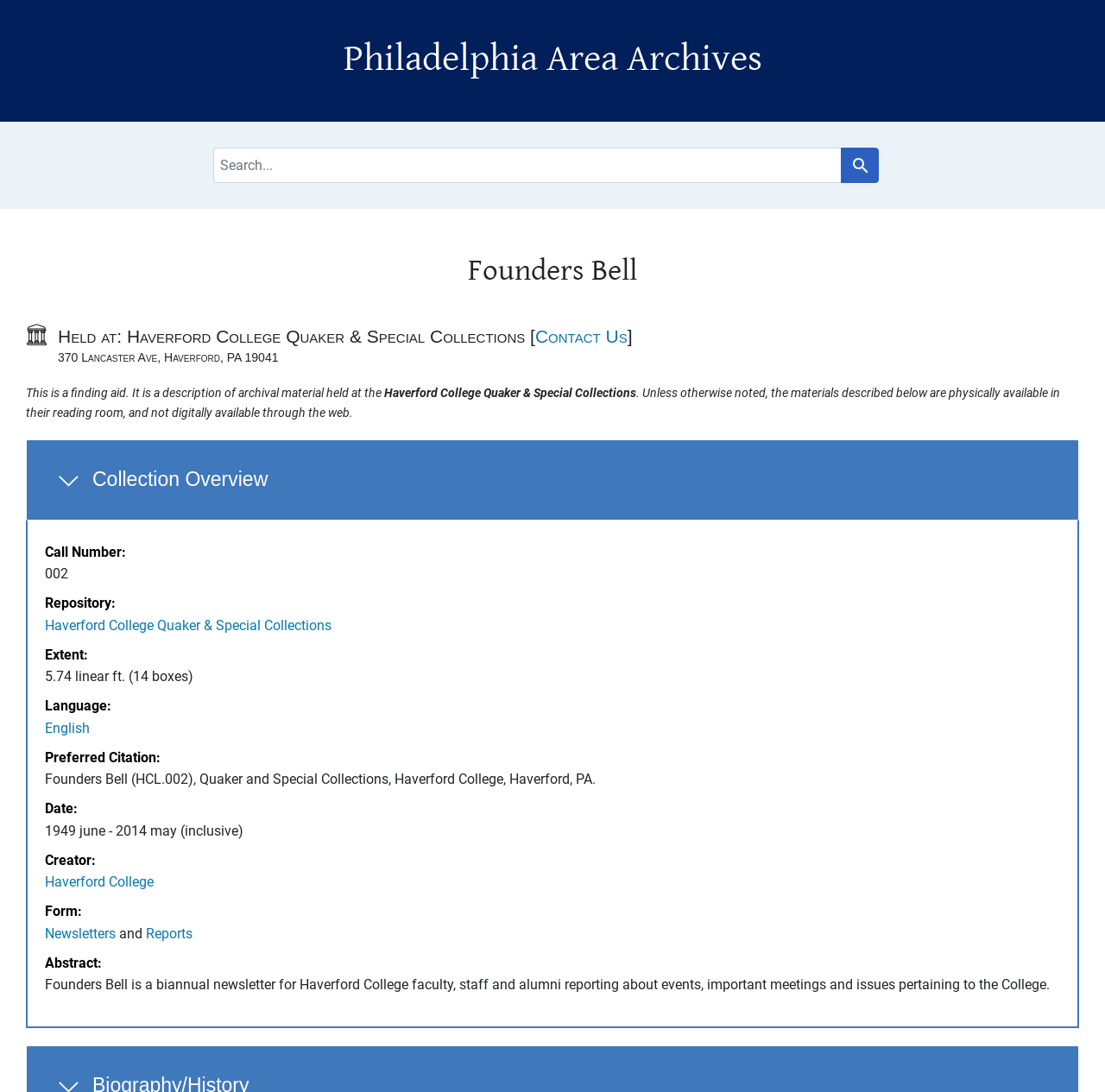Respond to the question below with a single word or phrase:
What is the language of the archive?

English